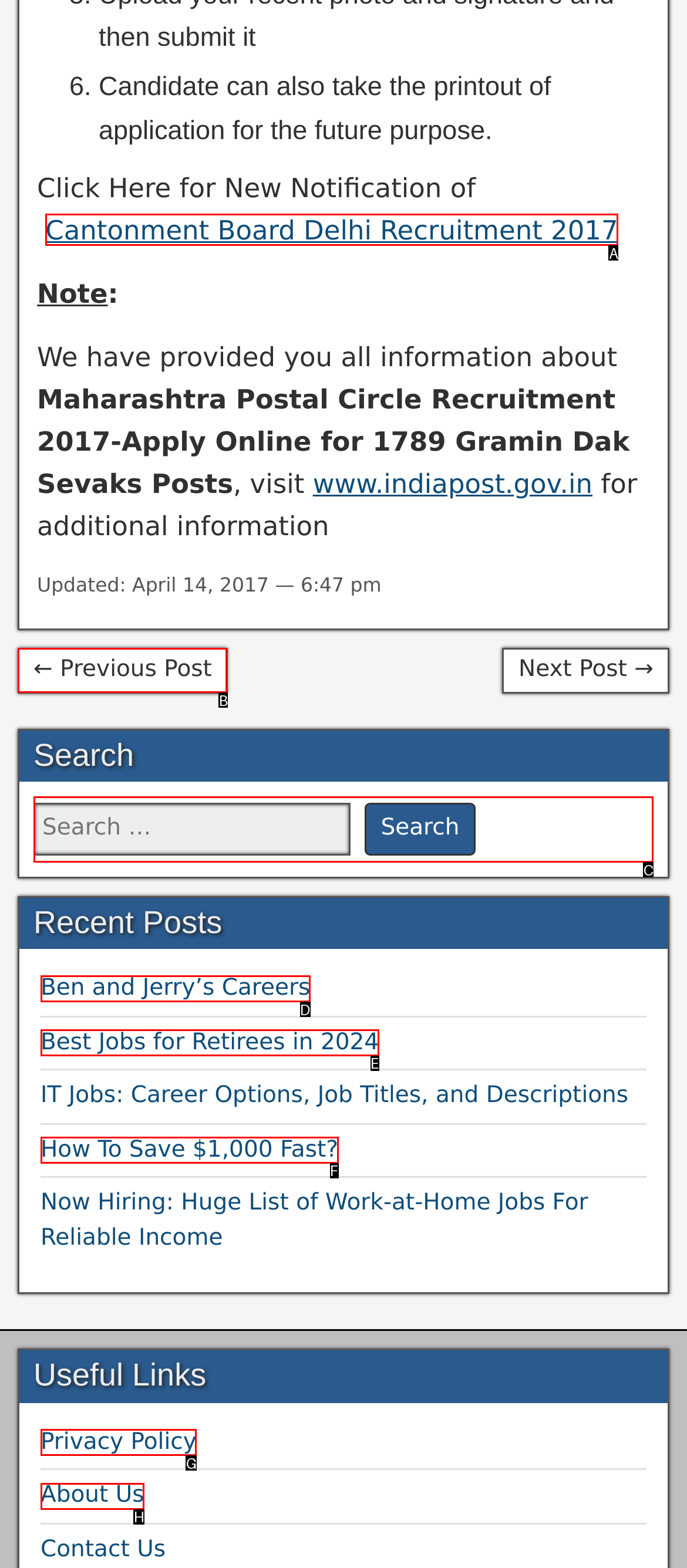Choose the UI element you need to click to carry out the task: Search for a keyword.
Respond with the corresponding option's letter.

C